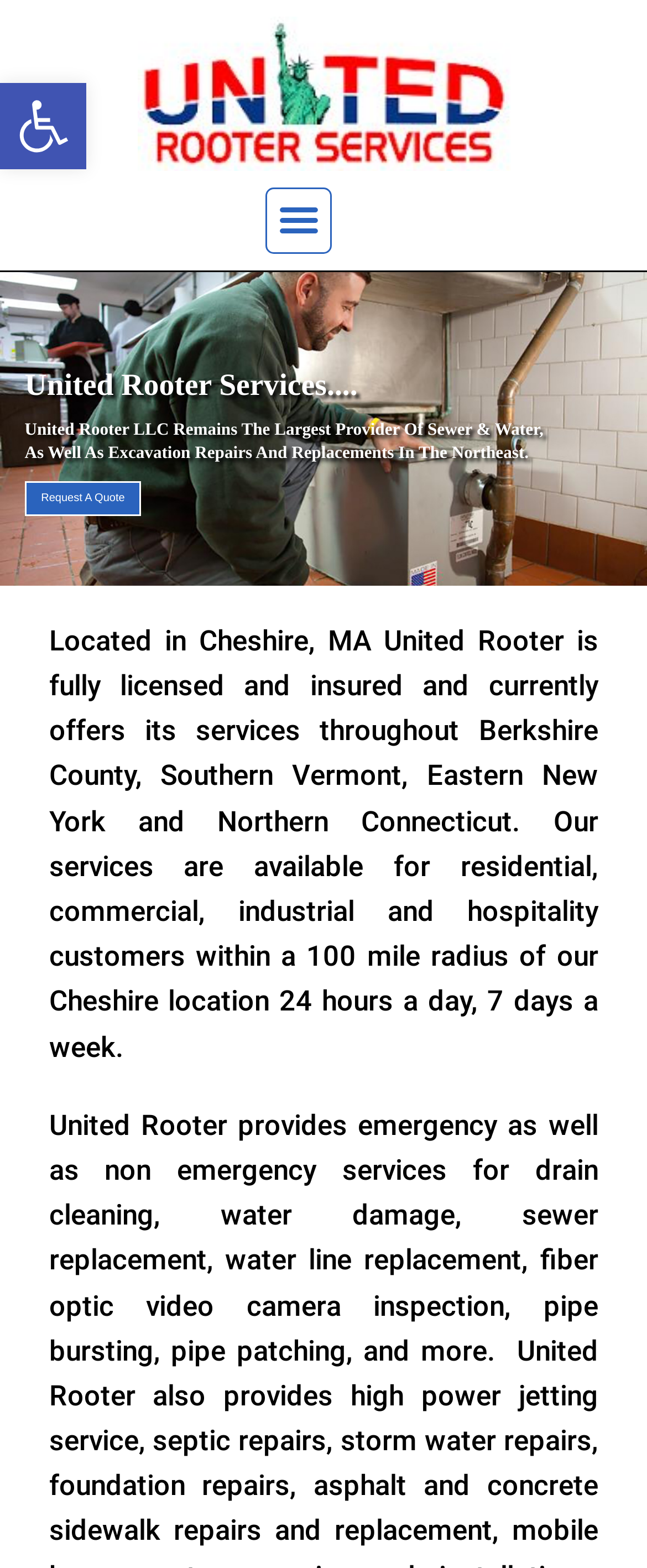Show the bounding box coordinates for the HTML element described as: "Open toolbar".

[0.0, 0.053, 0.133, 0.108]